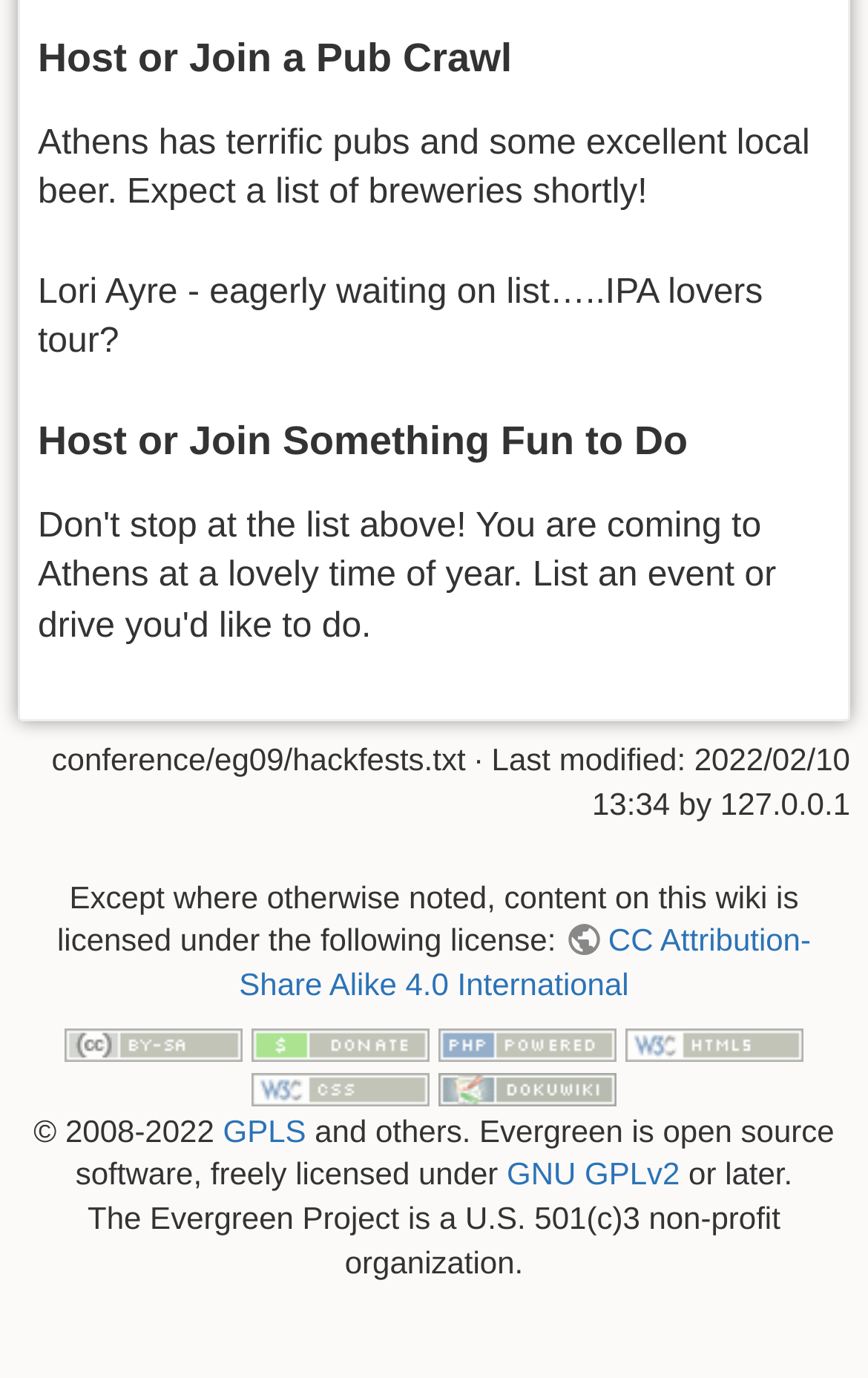Could you locate the bounding box coordinates for the section that should be clicked to accomplish this task: "Click on 'Donate'".

[0.29, 0.744, 0.495, 0.77]